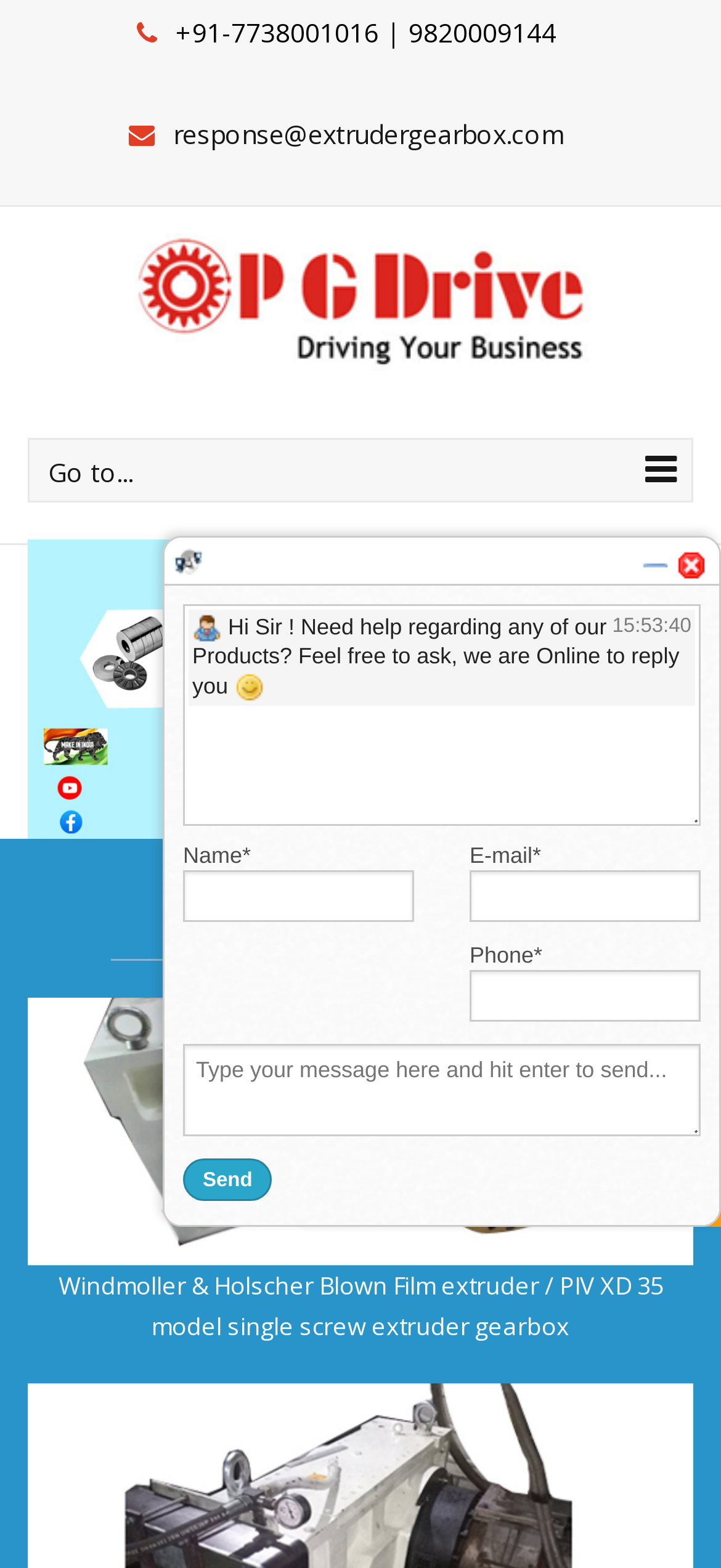Answer the question in a single word or phrase:
How many email addresses are displayed on the webpage?

1